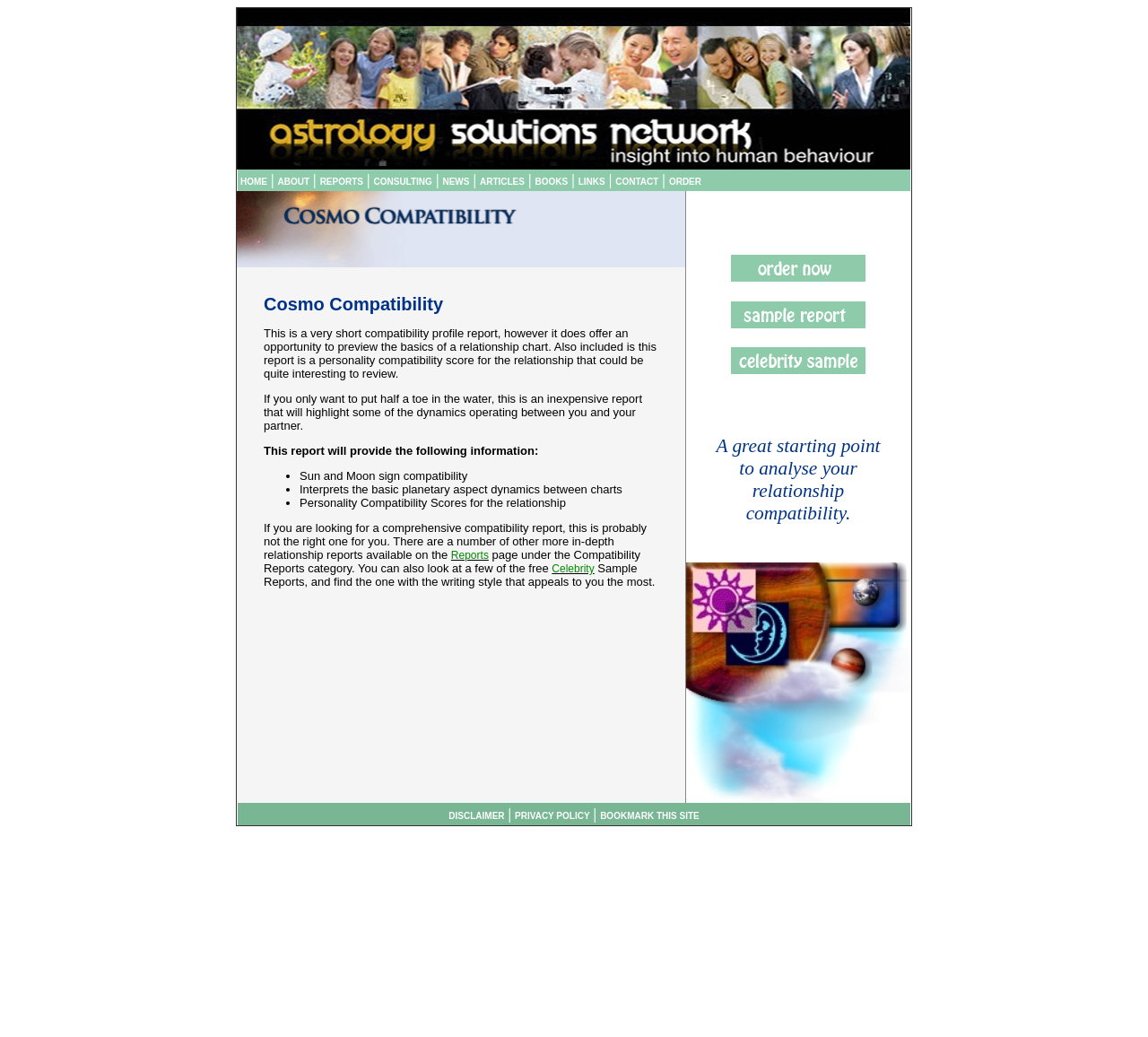Determine the bounding box coordinates for the area that needs to be clicked to fulfill this task: "Click HOME". The coordinates must be given as four float numbers between 0 and 1, i.e., [left, top, right, bottom].

[0.209, 0.17, 0.233, 0.18]